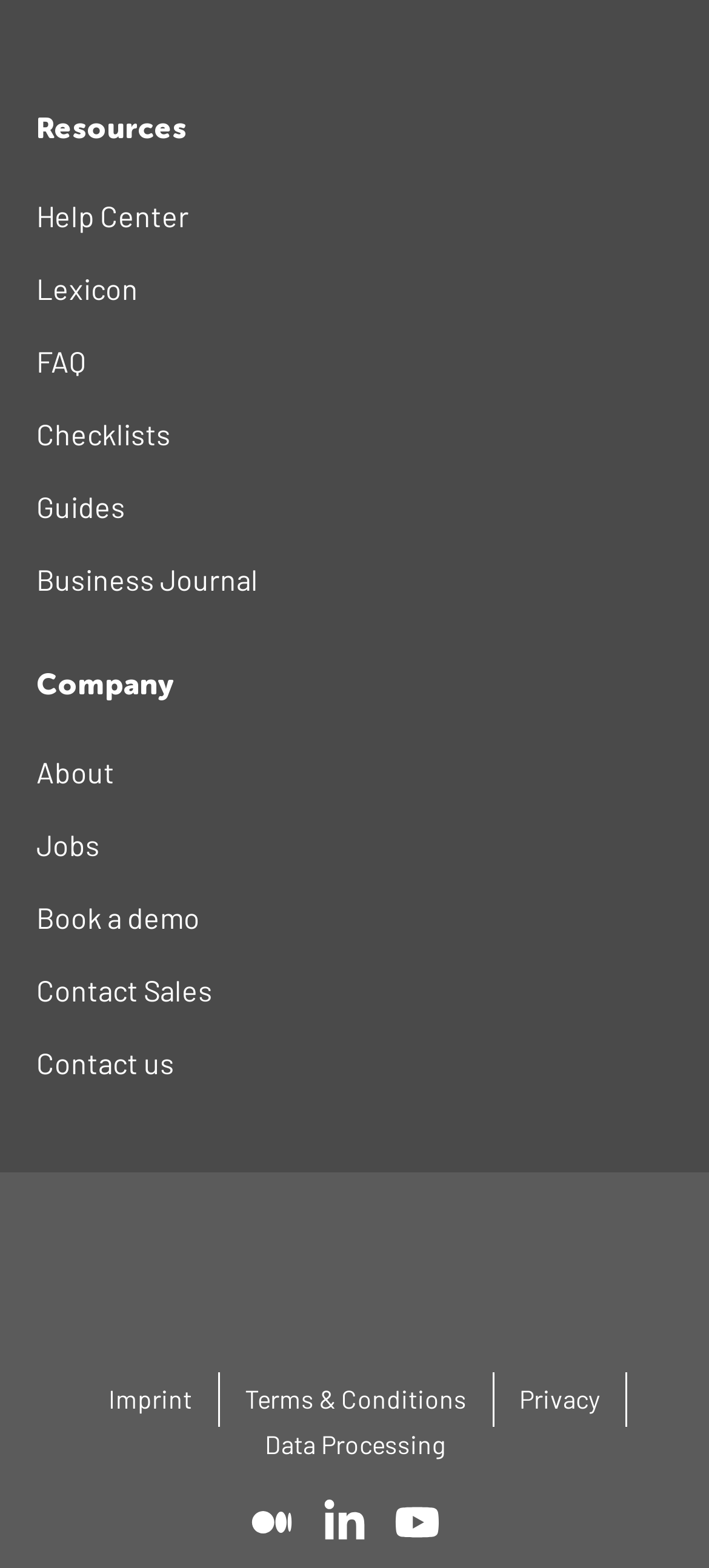Please provide the bounding box coordinates in the format (top-left x, top-left y, bottom-right x, bottom-right y). Remember, all values are floating point numbers between 0 and 1. What is the bounding box coordinate of the region described as: Created with Fabric.js 5.2.4

[0.35, 0.956, 0.443, 0.985]